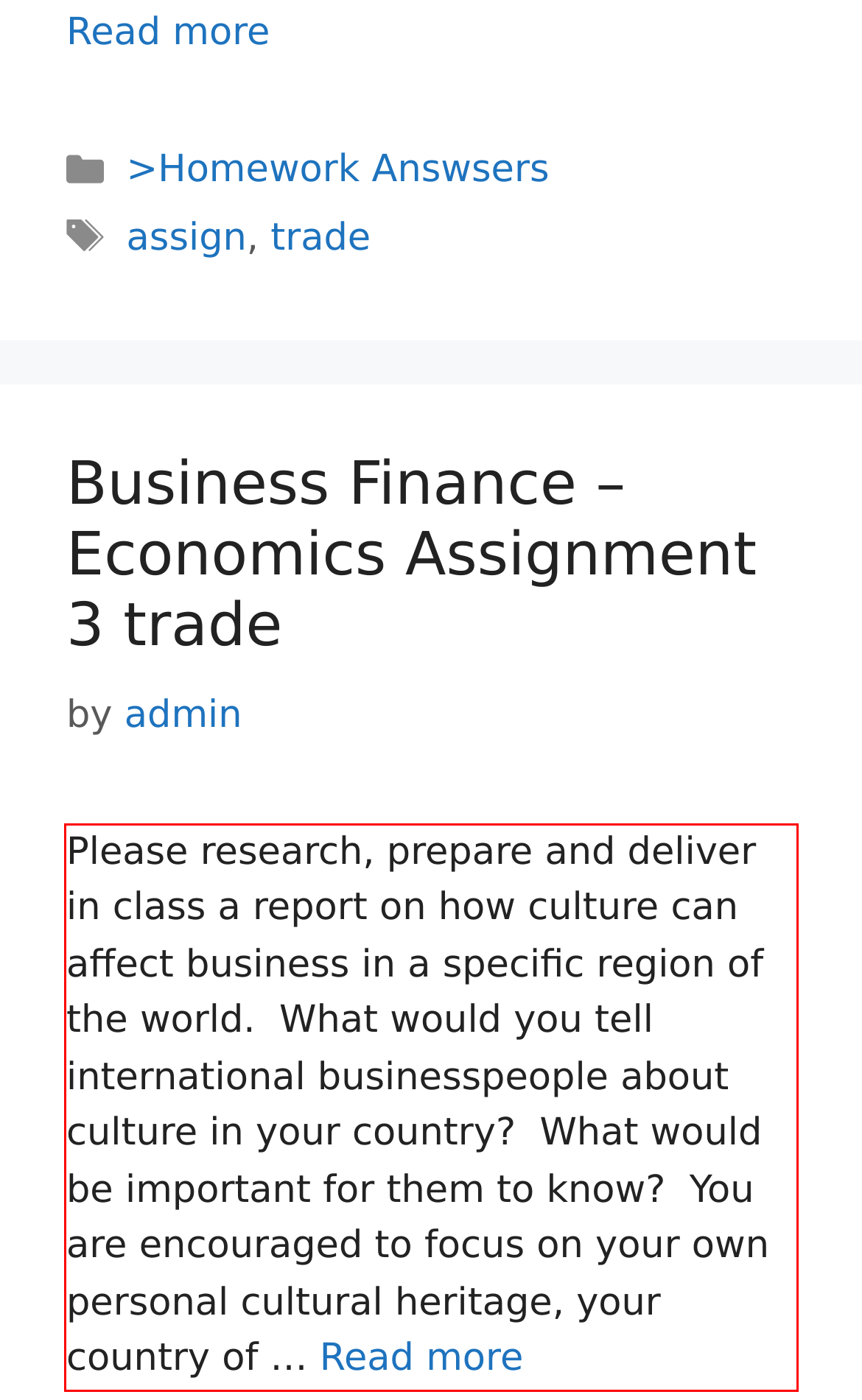You are provided with a screenshot of a webpage that includes a red bounding box. Extract and generate the text content found within the red bounding box.

Please research, prepare and deliver in class a report on how culture can affect business in a specific region of the world. What would you tell international businesspeople about culture in your country? What would be important for them to know? You are encouraged to focus on your own personal cultural heritage, your country of … Read more